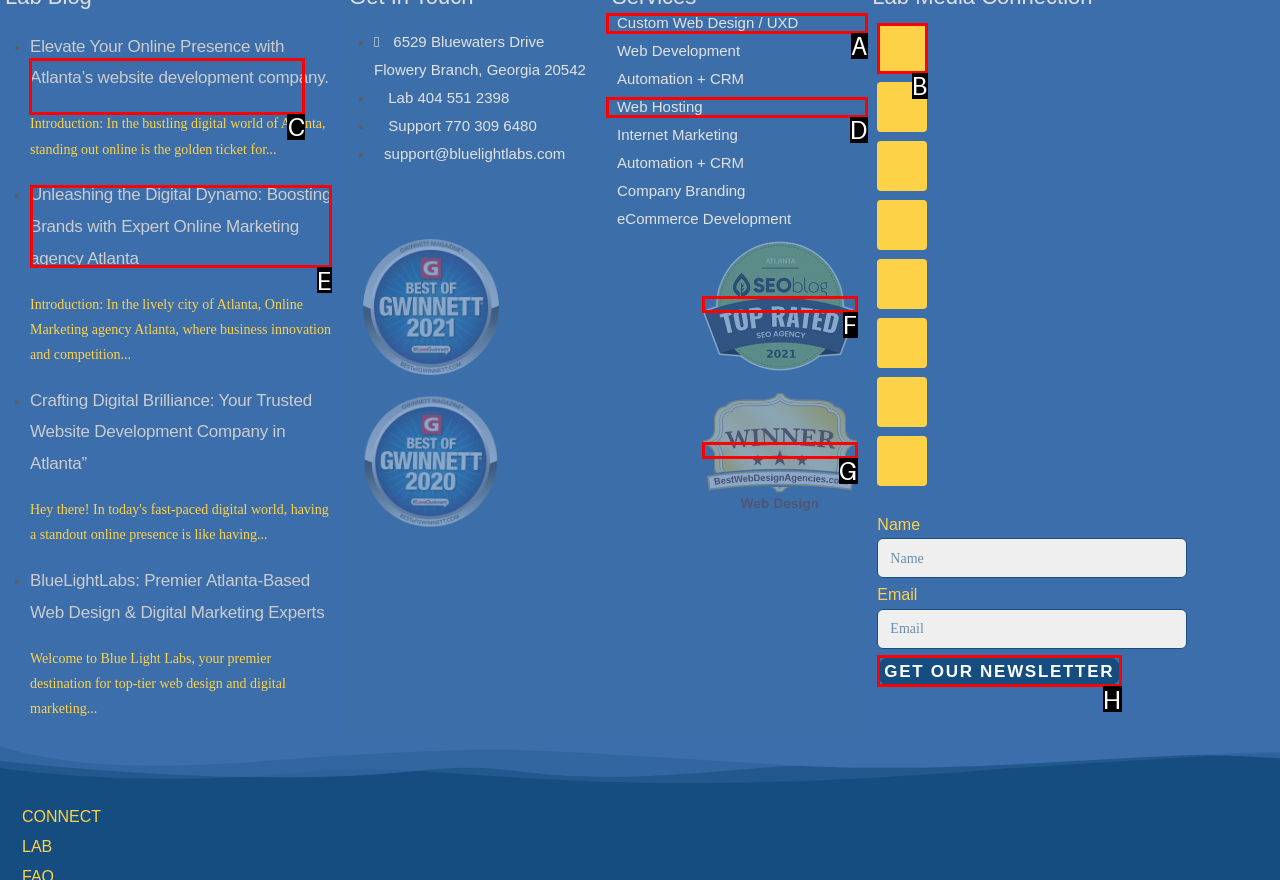Identify the letter of the UI element you need to select to accomplish the task: Click on 'Elevate Your Online Presence with Atlanta’s website development company'.
Respond with the option's letter from the given choices directly.

C